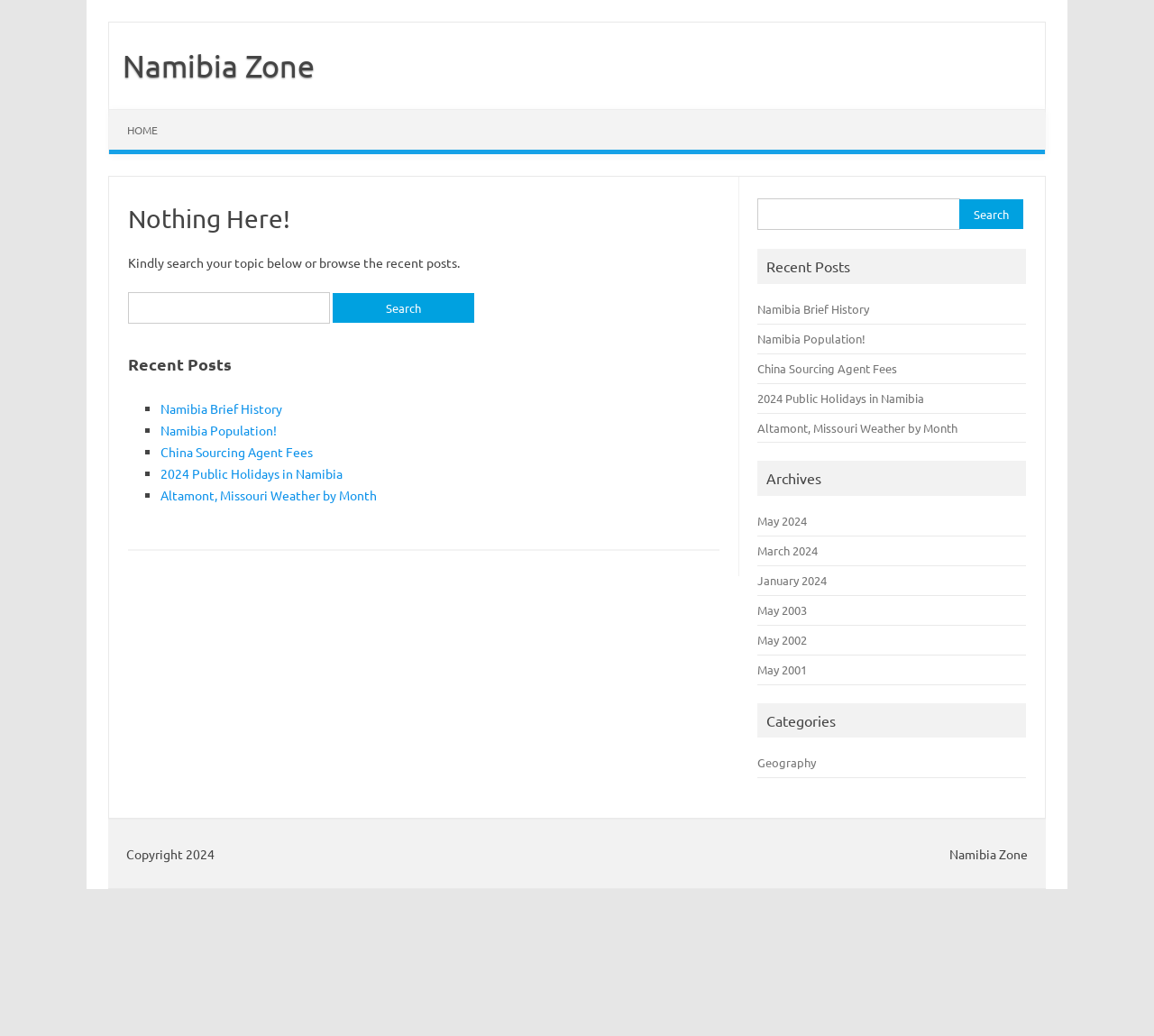Using the details from the image, please elaborate on the following question: How many recent posts are listed on this page?

There are 5 recent posts listed on this page, which are 'Namibia Brief History', 'Namibia Population!', 'China Sourcing Agent Fees', '2024 Public Holidays in Namibia', and 'Altamont, Missouri Weather by Month'.